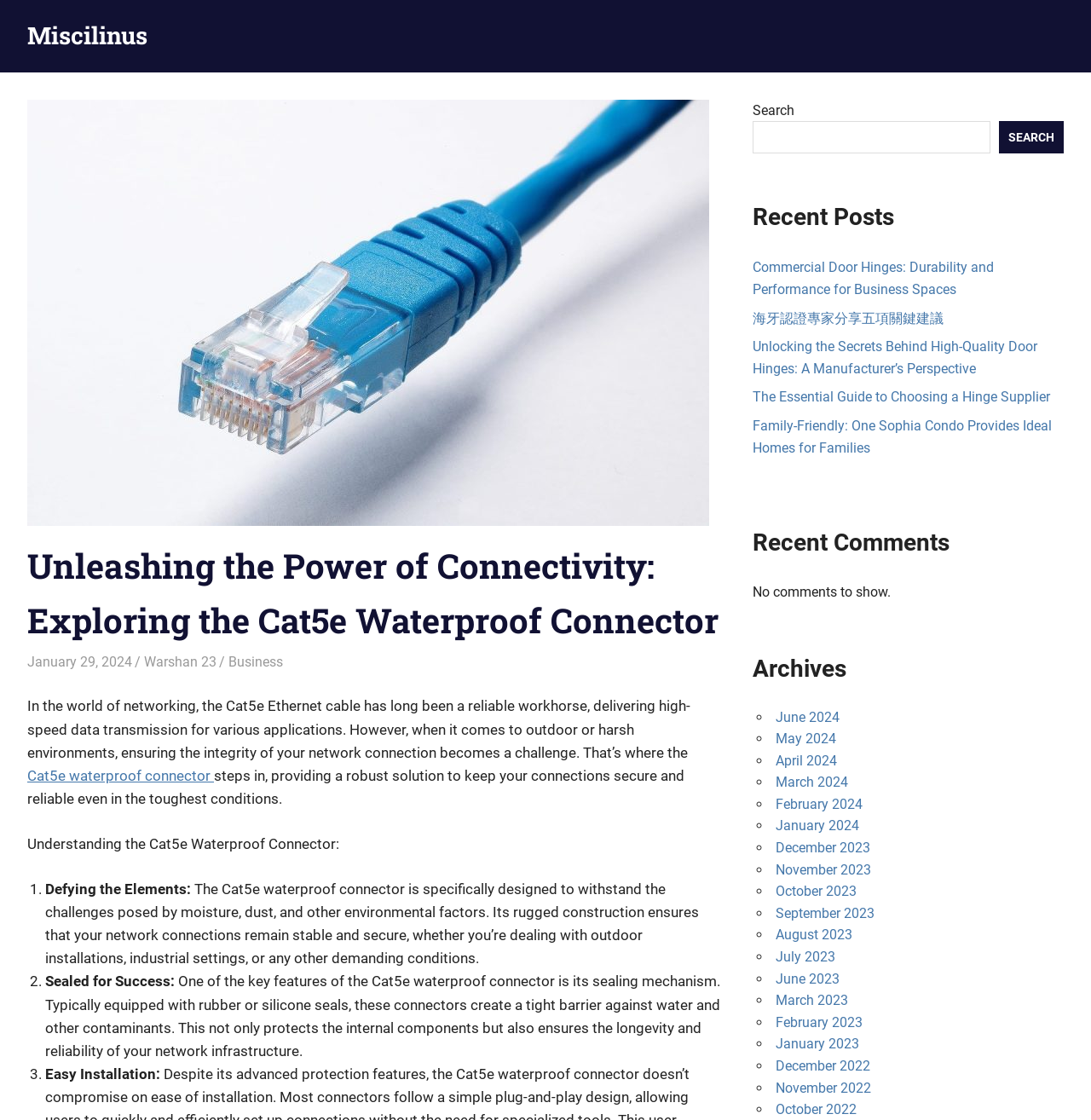What is the purpose of the Cat5e waterproof connector?
Give a single word or phrase answer based on the content of the image.

To keep connections secure and reliable